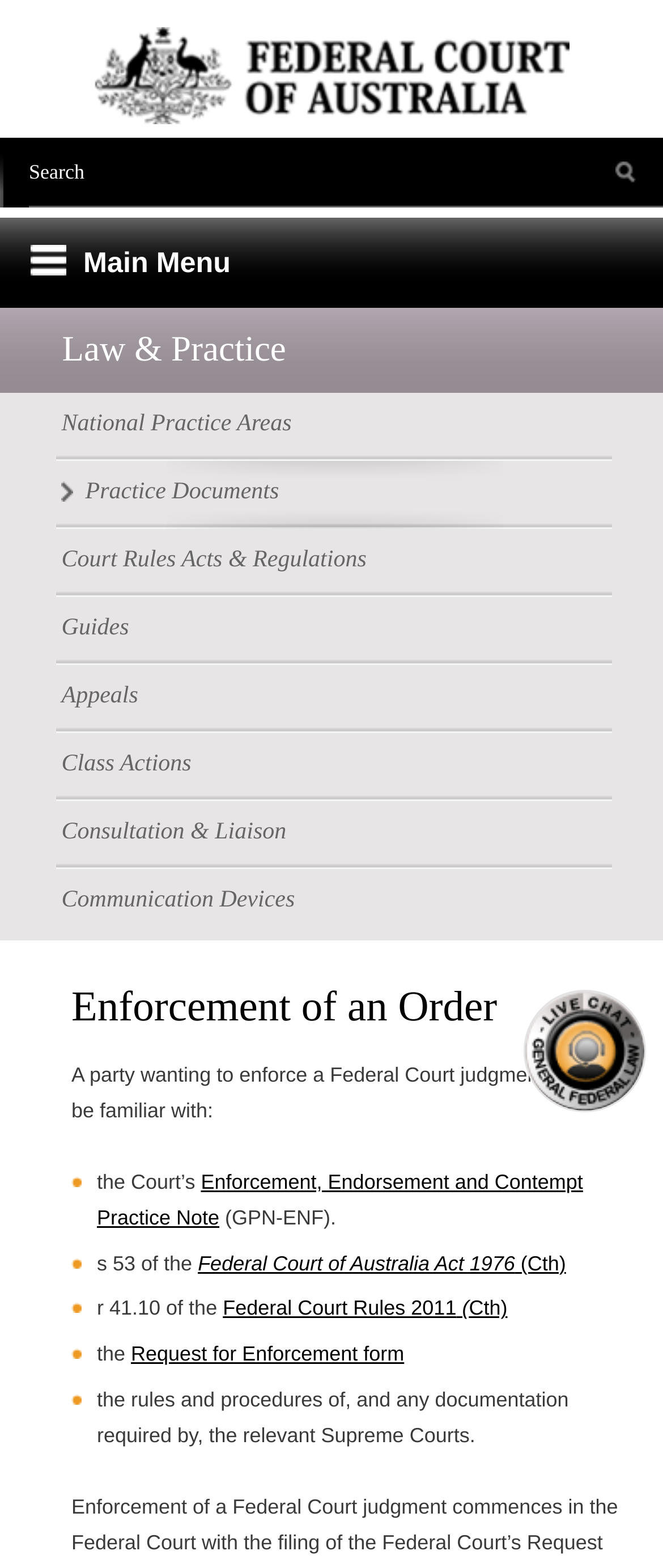What is the name of the court?
Kindly give a detailed and elaborate answer to the question.

I found the answer by looking at the link 'Federal Court of Australia home page' at the top of the page, which suggests that the webpage is related to the Federal Court of Australia.